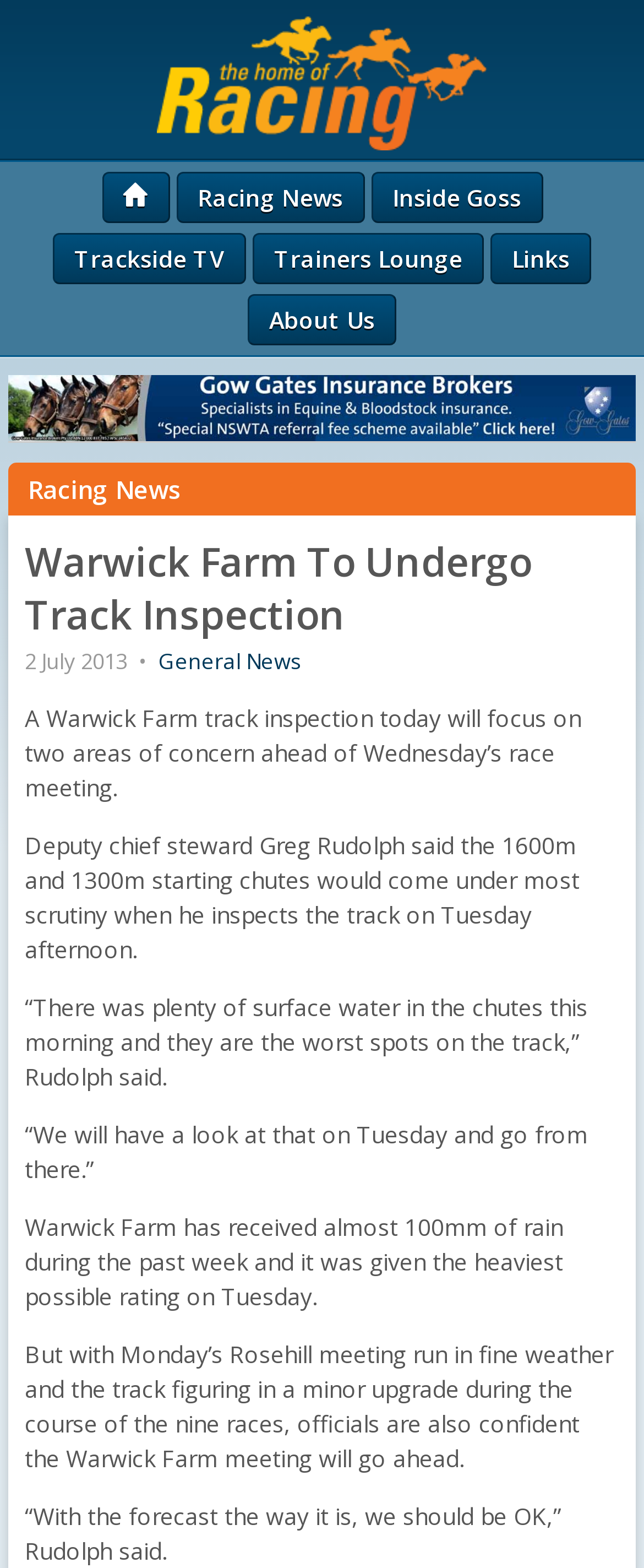Locate the bounding box coordinates of the clickable region to complete the following instruction: "visit trainers lounge."

[0.392, 0.149, 0.751, 0.181]